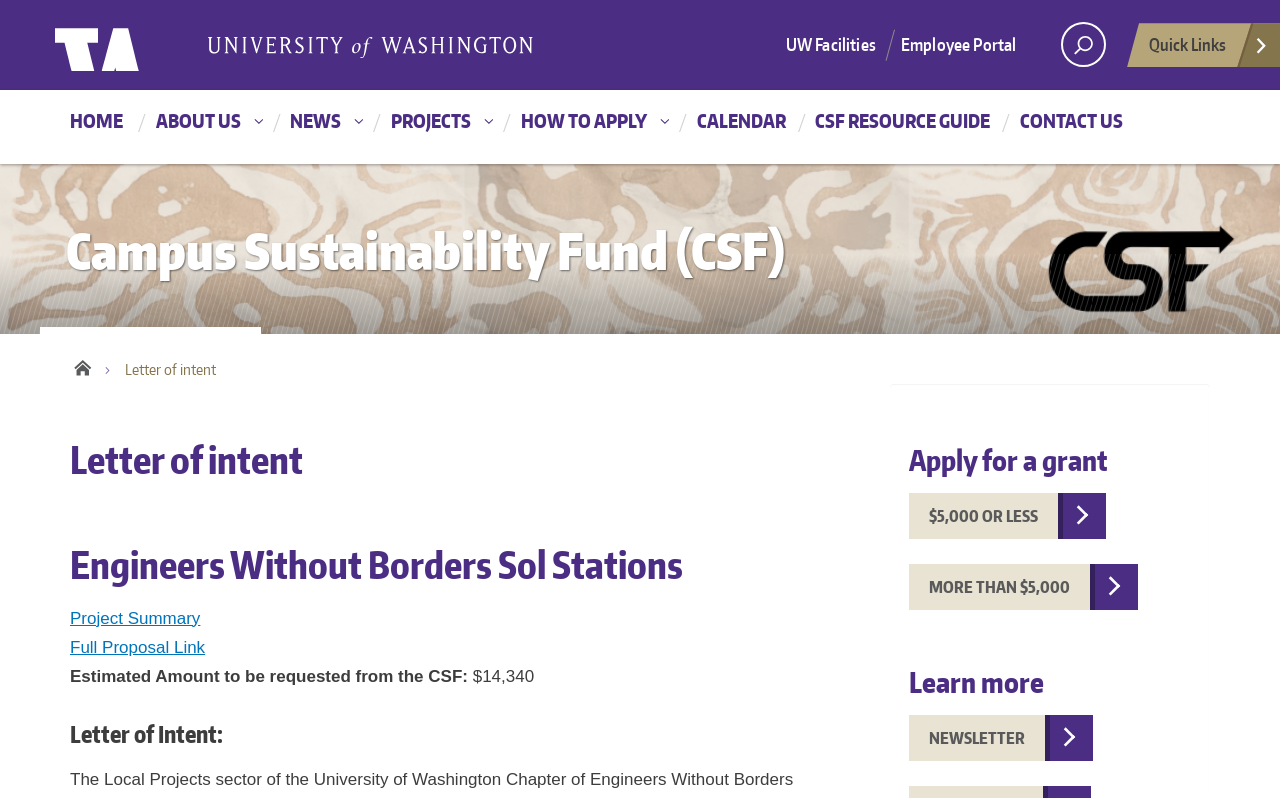Determine the bounding box coordinates of the element's region needed to click to follow the instruction: "Go to the 'Technology' page". Provide these coordinates as four float numbers between 0 and 1, formatted as [left, top, right, bottom].

None